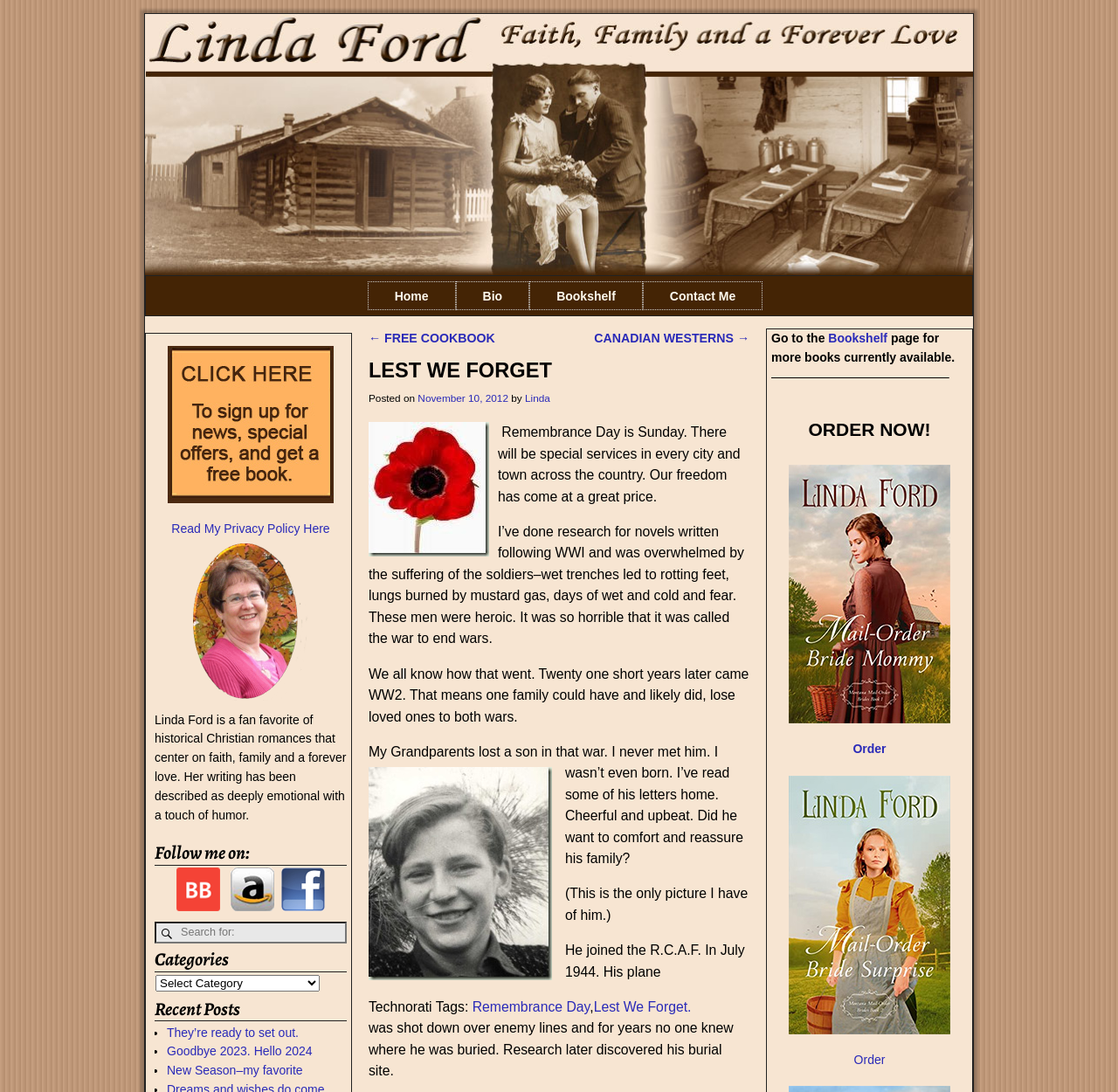Determine the bounding box coordinates of the clickable element to complete this instruction: "Learn more about the United Nations Educational, Scientific and Cultural Organization". Provide the coordinates in the format of four float numbers between 0 and 1, [left, top, right, bottom].

None